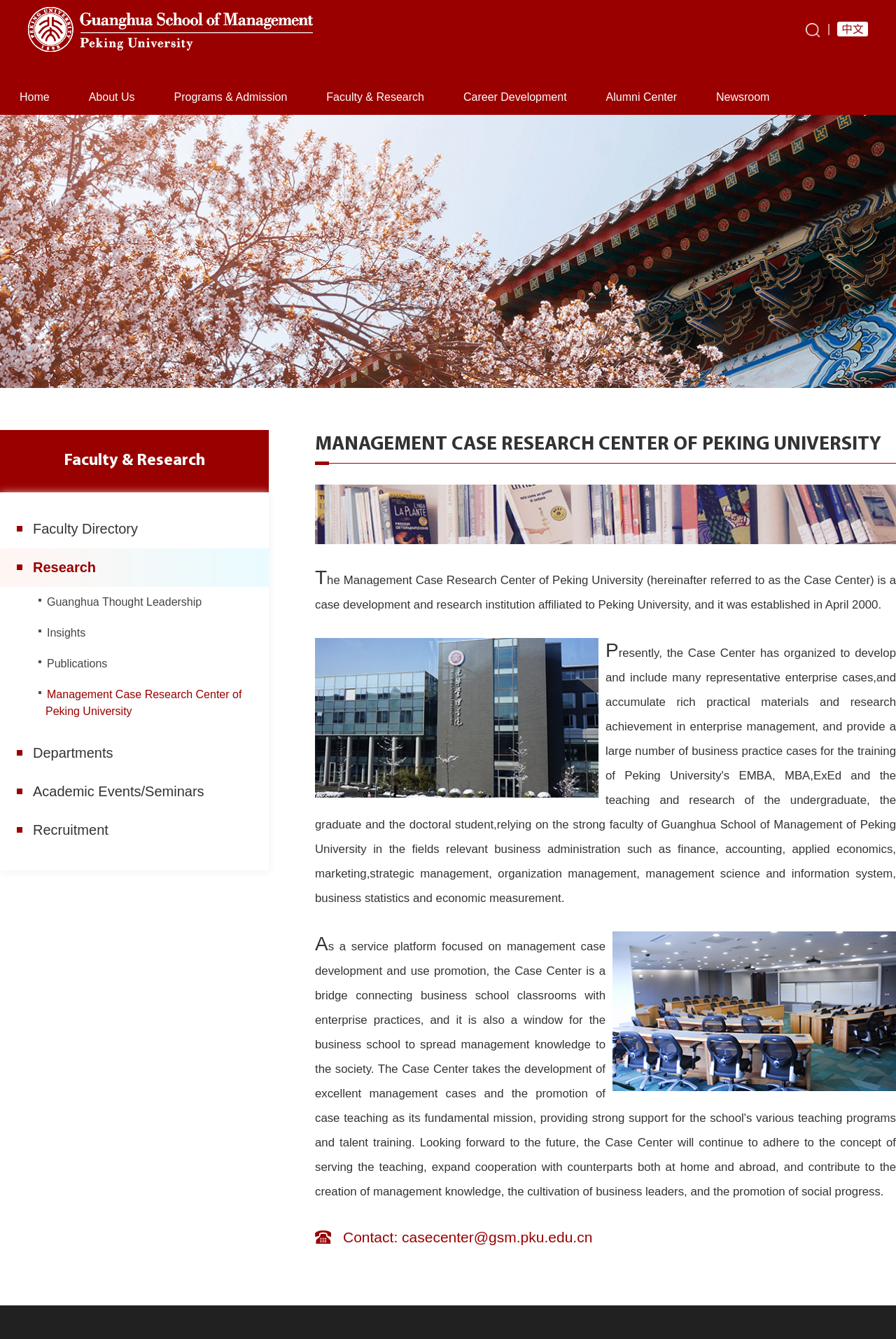Give the bounding box coordinates for the element described by: "Faculty Directory".

[0.0, 0.381, 0.3, 0.41]